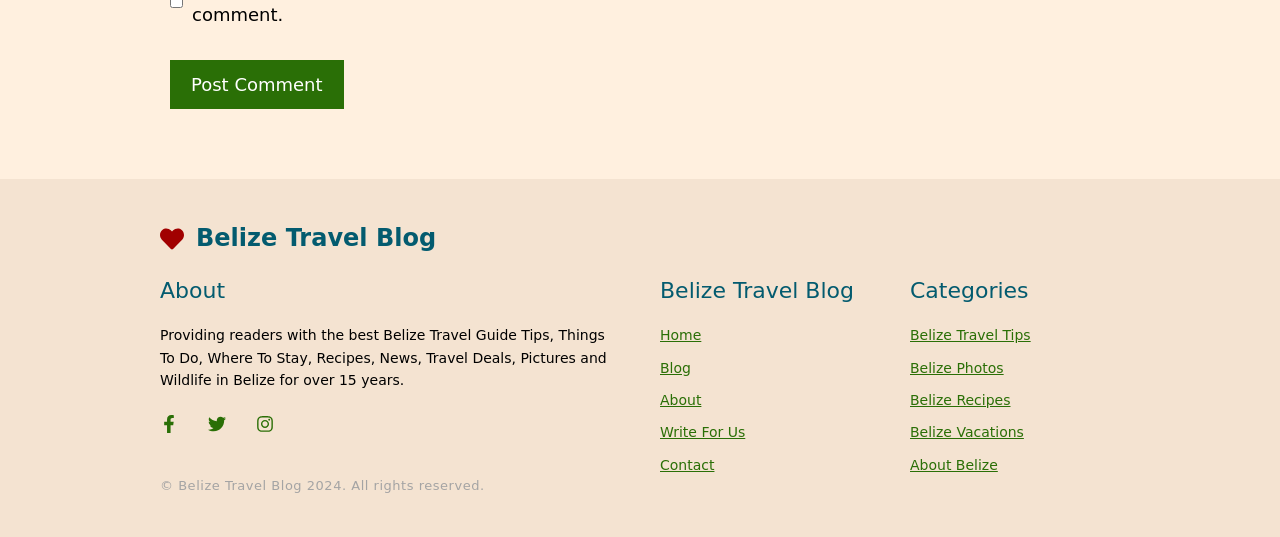Provide the bounding box coordinates of the HTML element this sentence describes: "parent_node: Comment: name="comment" placeholder="Comment:"". The bounding box coordinates consist of four float numbers between 0 and 1, i.e., [left, top, right, bottom].

None